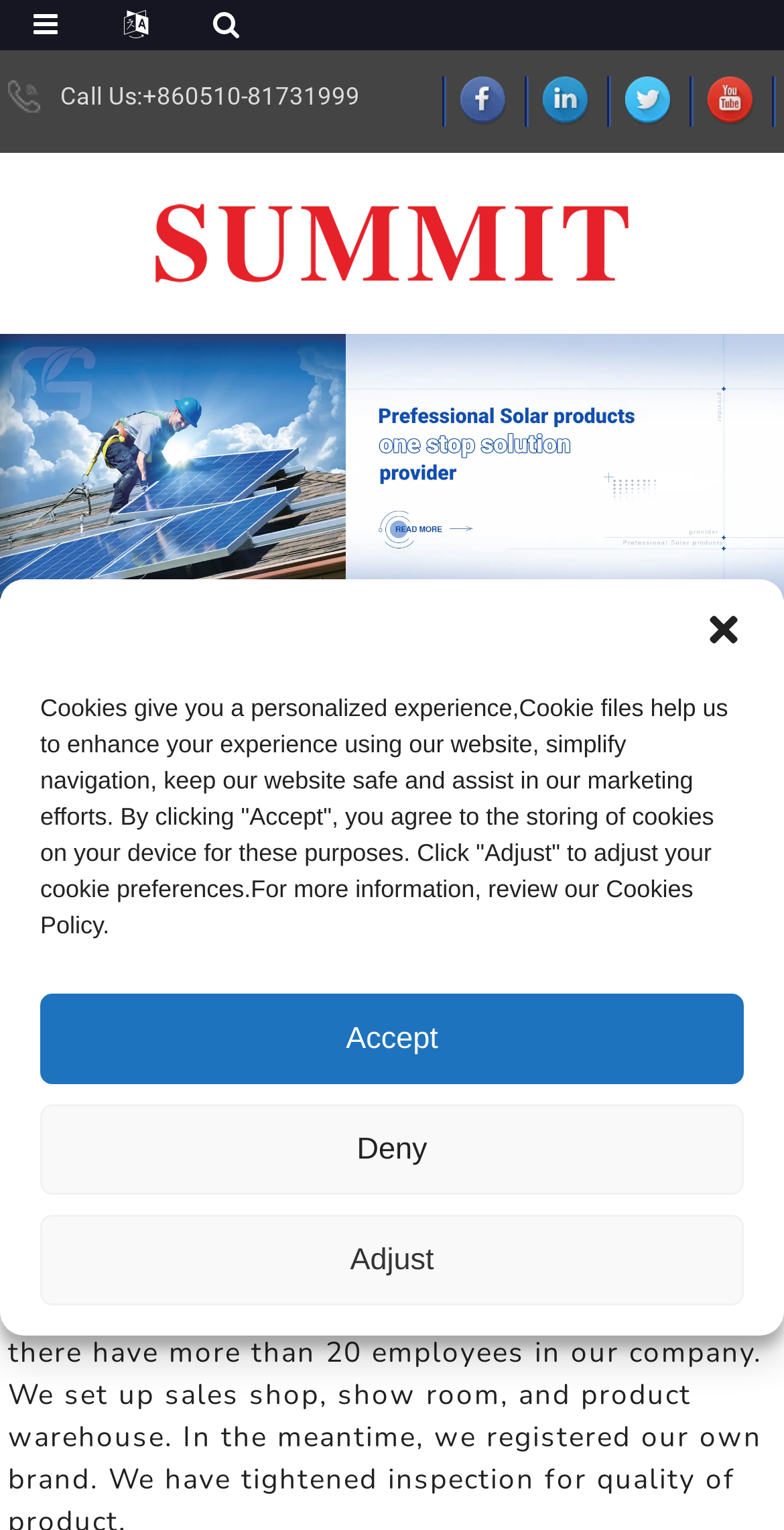Could you please study the image and provide a detailed answer to the question:
What are the related products or services offered?

The webpage has links to related products or services, including Solar Panel Car Roof Mount, Energy Solar System, Solar Power Energy, and Metal Roof Mounting Structure, indicating that the company offers a range of products and services in the solar energy sector.